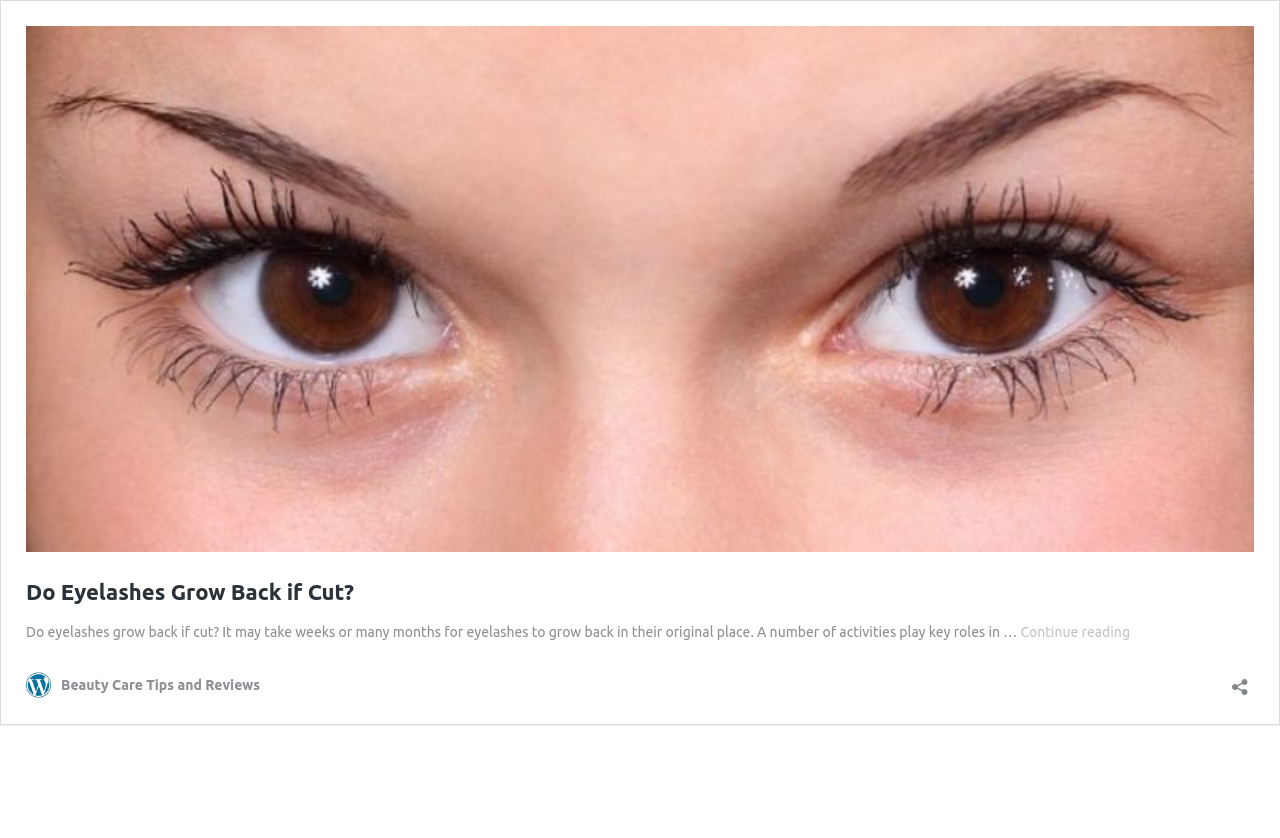Using the provided description: "Beauty Care Tips and Reviews", find the bounding box coordinates of the corresponding UI element. The output should be four float numbers between 0 and 1, in the format [left, top, right, bottom].

[0.02, 0.803, 0.203, 0.833]